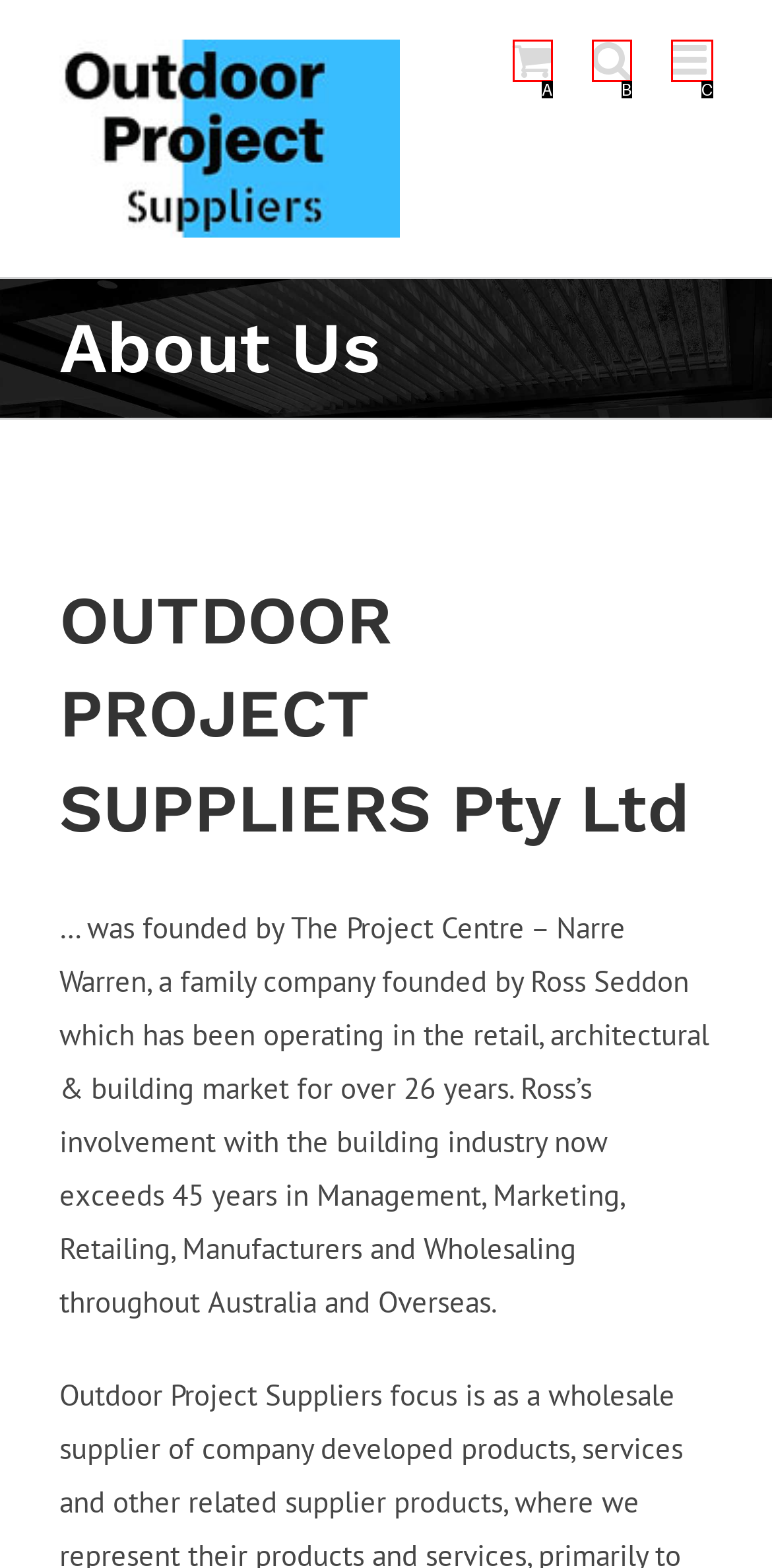Which option corresponds to the following element description: Whistleblower System?
Please provide the letter of the correct choice.

None